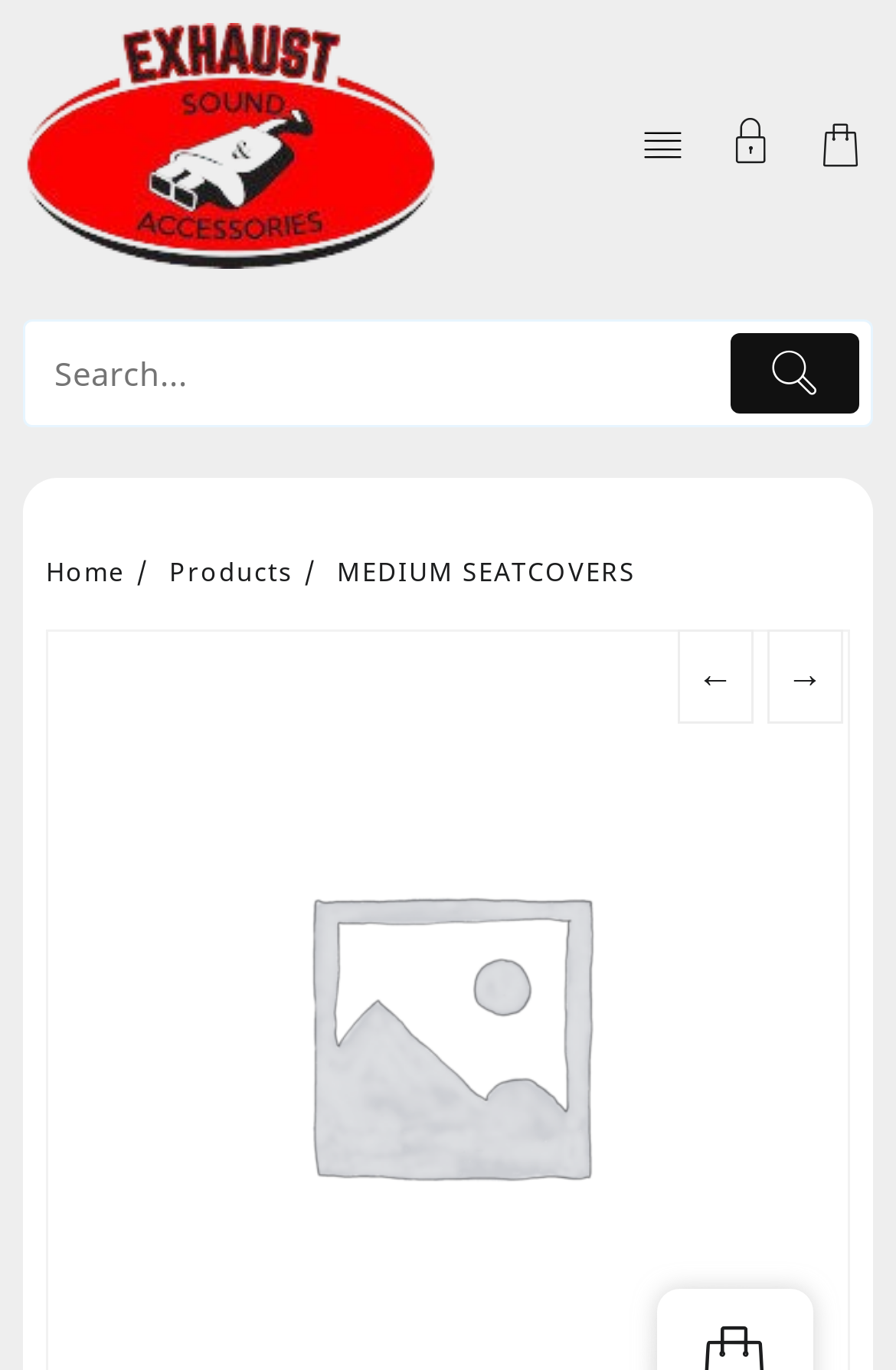Please identify the bounding box coordinates of where to click in order to follow the instruction: "View products".

[0.189, 0.403, 0.326, 0.429]